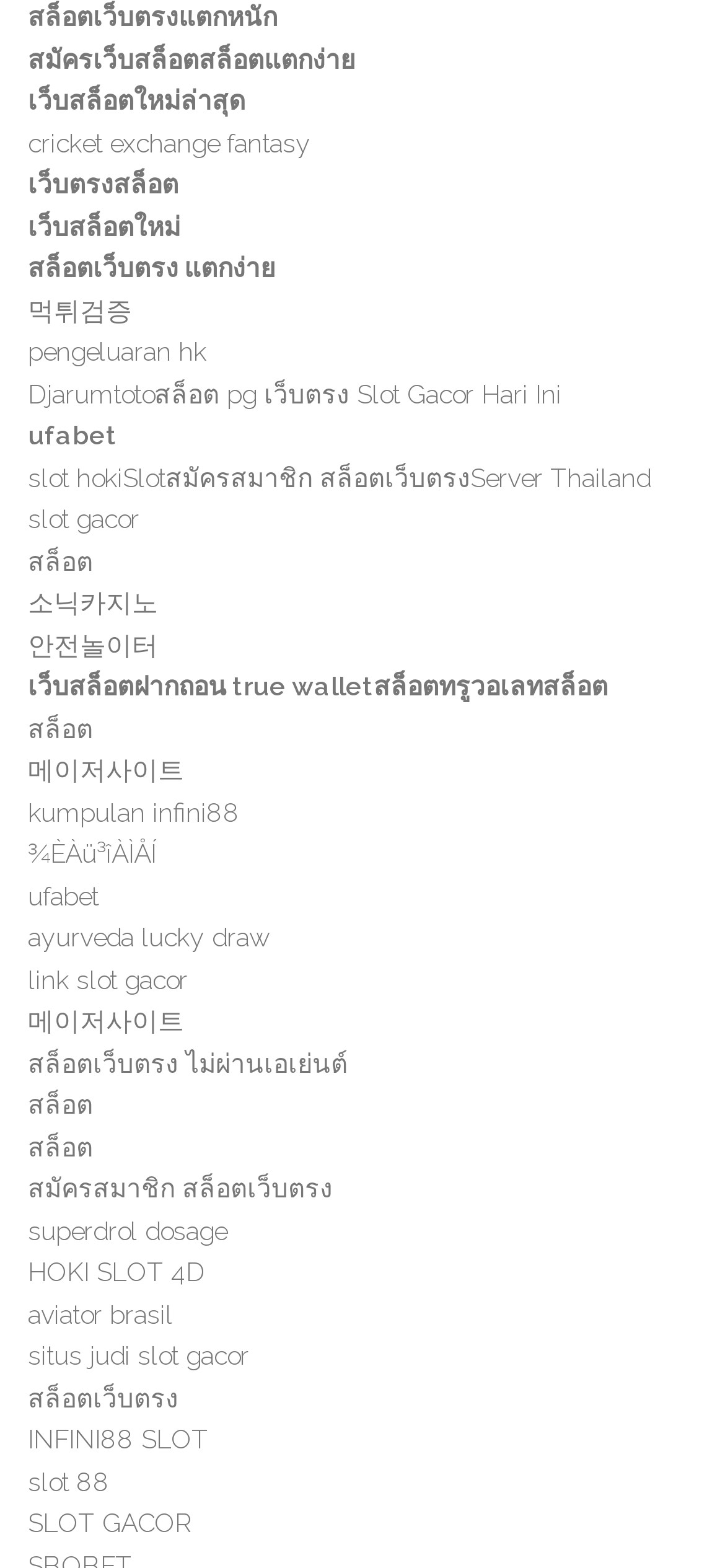What is the last link on the webpage?
Give a thorough and detailed response to the question.

The last link on the webpage is 'SLOT GACOR' which is located at the bottom of the webpage with a bounding box of [0.038, 0.962, 0.264, 0.981].